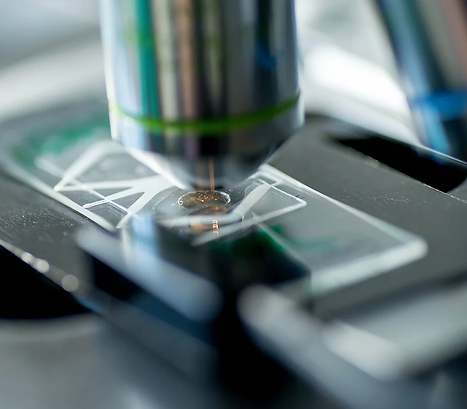What is the setting where the microscope is located?
Refer to the image and give a detailed answer to the question.

The caption describes the surrounding elements as suggesting a laboratory setting, which indicates that the microscope is located in a laboratory.